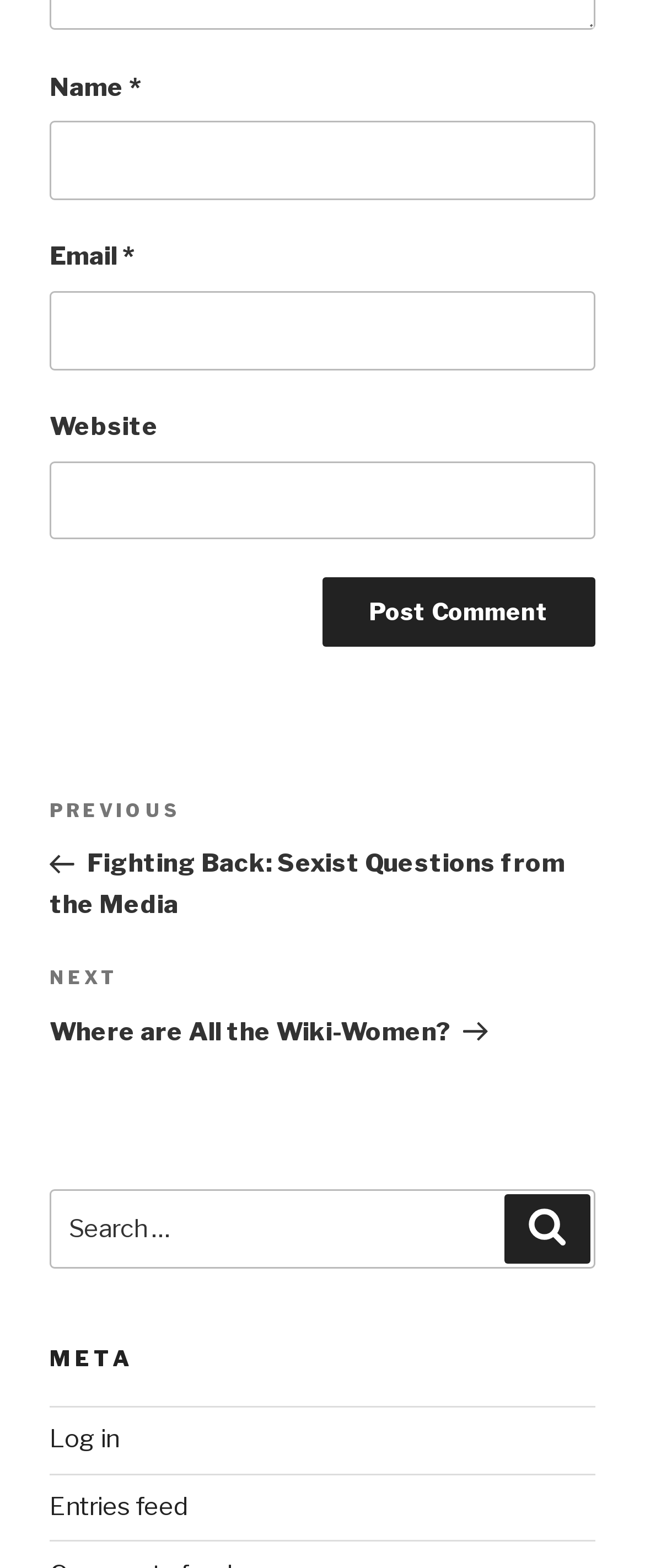Locate the bounding box coordinates of the UI element described by: "Happy New Year!". The bounding box coordinates should consist of four float numbers between 0 and 1, i.e., [left, top, right, bottom].

None